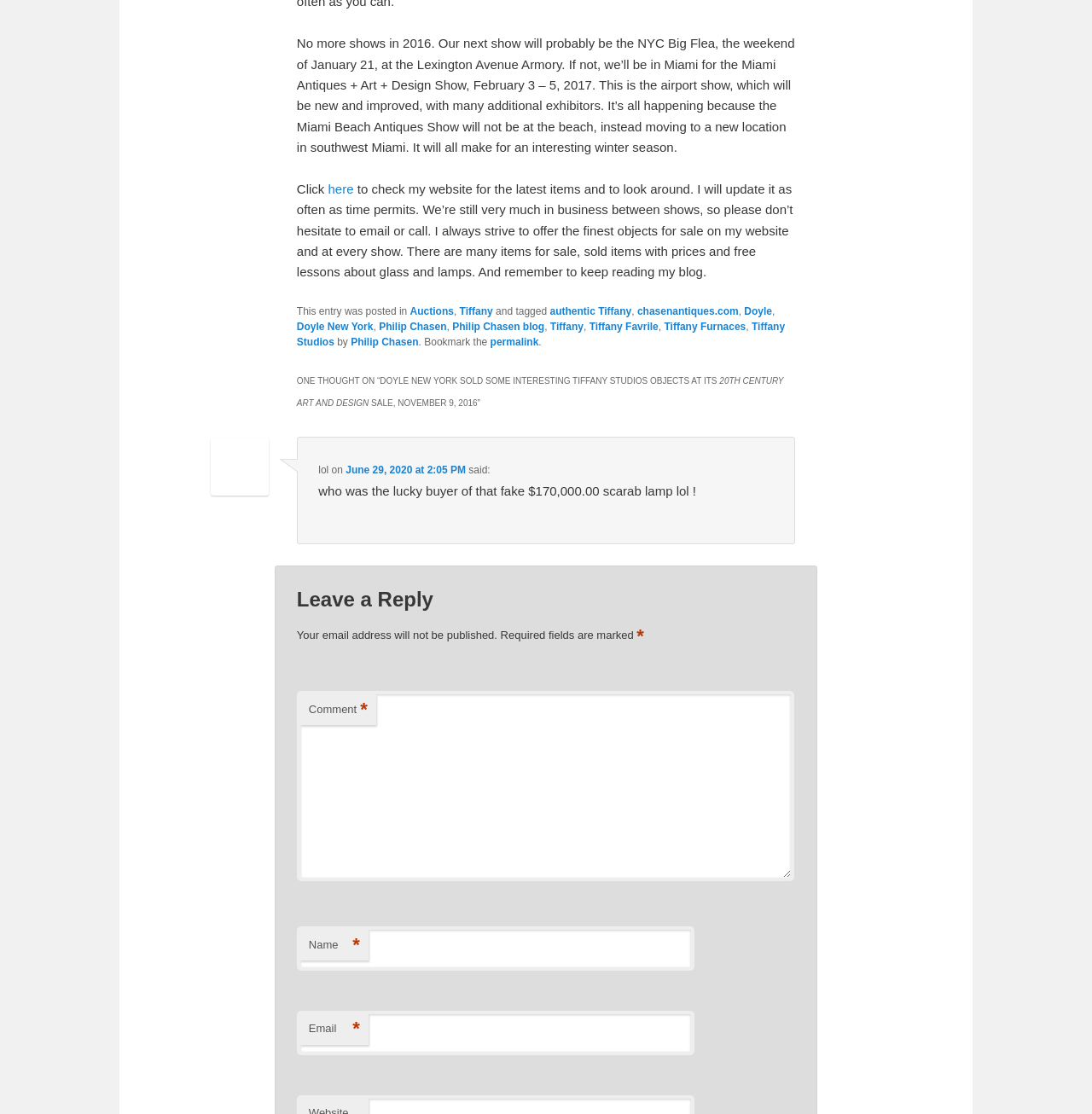Provide the bounding box coordinates of the section that needs to be clicked to accomplish the following instruction: "Leave a reply."

[0.272, 0.527, 0.728, 0.55]